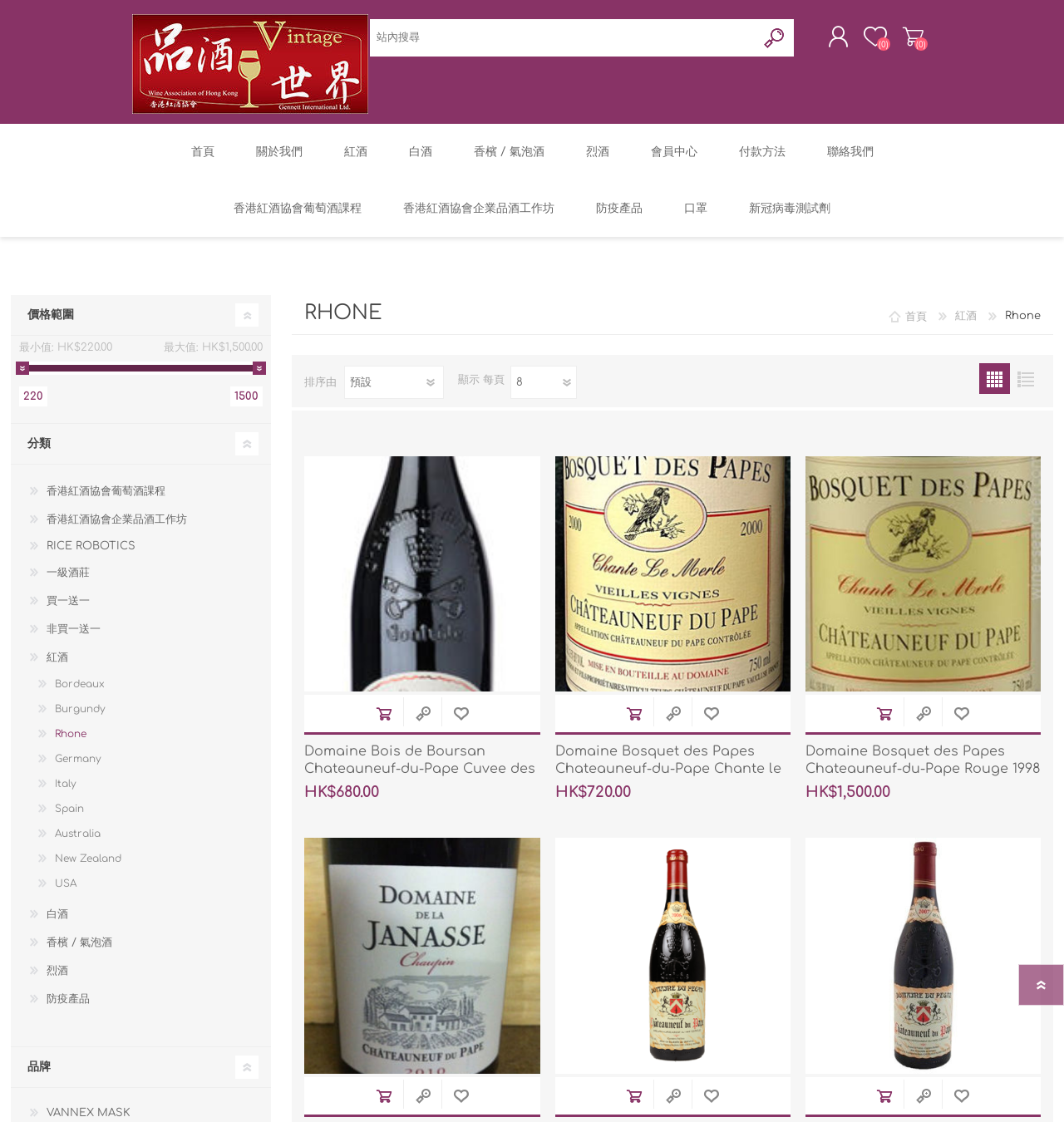Predict the bounding box coordinates of the area that should be clicked to accomplish the following instruction: "Go to the Tradevine website". The bounding box coordinates should consist of four float numbers between 0 and 1, i.e., [left, top, right, bottom].

None